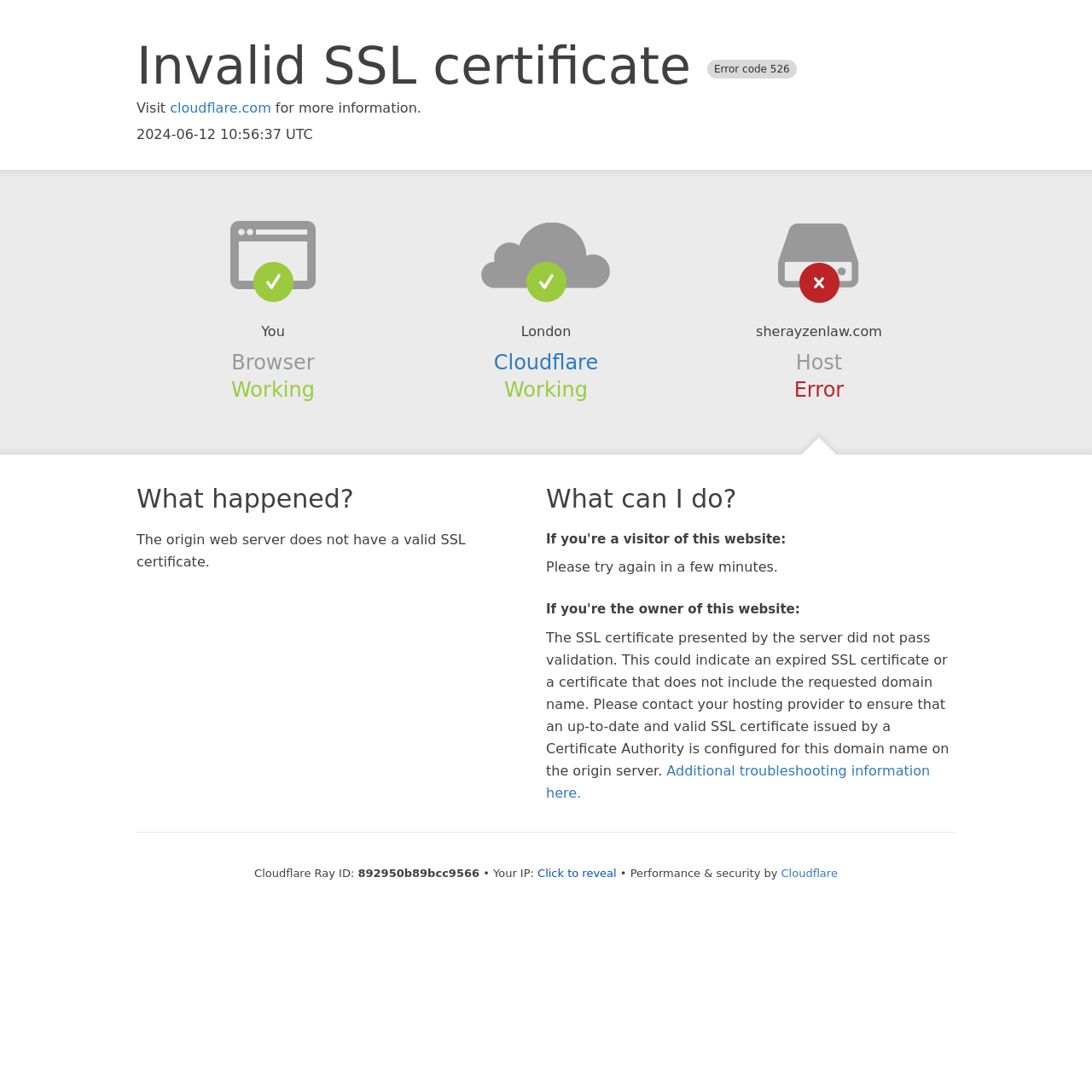Can you look at the image and give a comprehensive answer to the question:
What is the error code?

The error code is mentioned in the heading 'Invalid SSL certificate Error code 526' at the top of the webpage, which indicates that the origin web server does not have a valid SSL certificate.